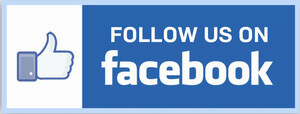Give a detailed account of the elements present in the image.

The image features a vibrant blue background with a prominent "Follow Us on Facebook" message, accompanied by the well-recognized thumbs-up icon. This visual encourages users to engage with the platform, reinforcing social media presence and community interaction. The clean and straightforward design highlights the importance of connecting with followers and staying updated on latest news, promotions, and content through the Facebook page.